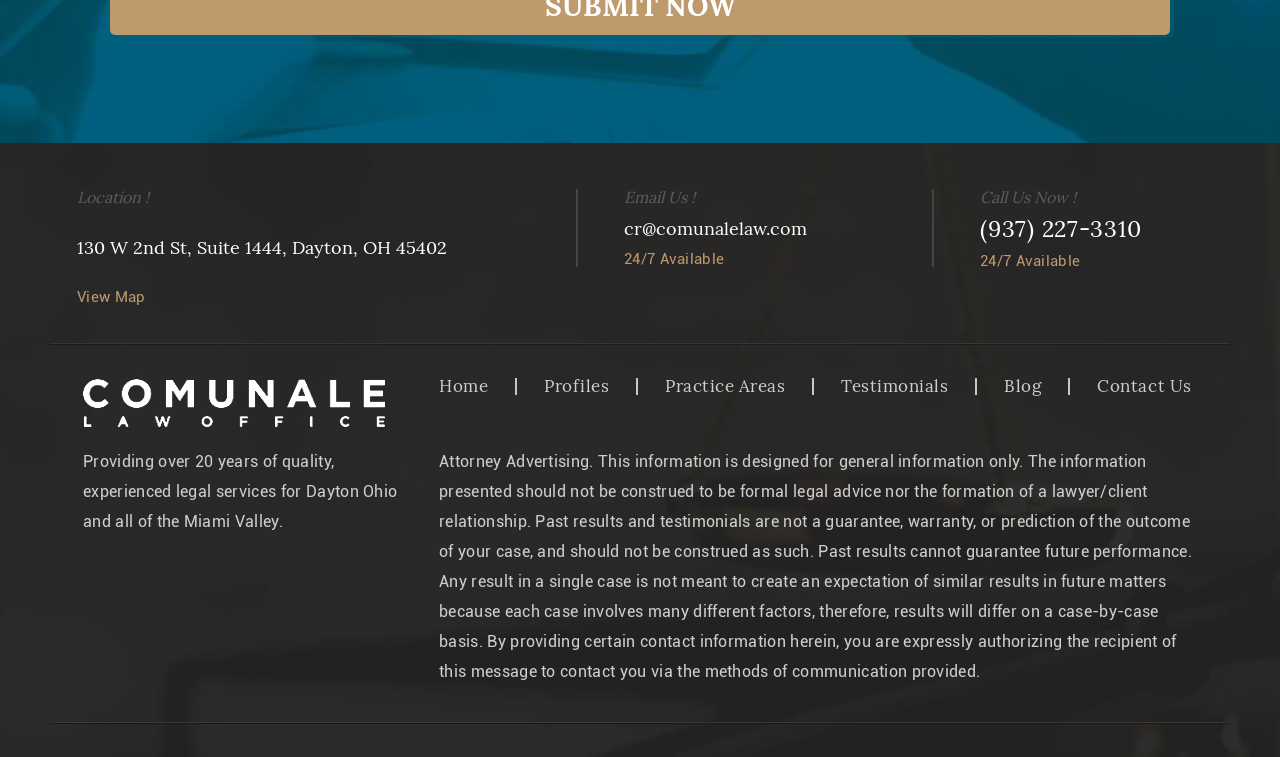Find the bounding box coordinates for the area you need to click to carry out the instruction: "Send an email". The coordinates should be four float numbers between 0 and 1, indicated as [left, top, right, bottom].

[0.488, 0.287, 0.63, 0.317]